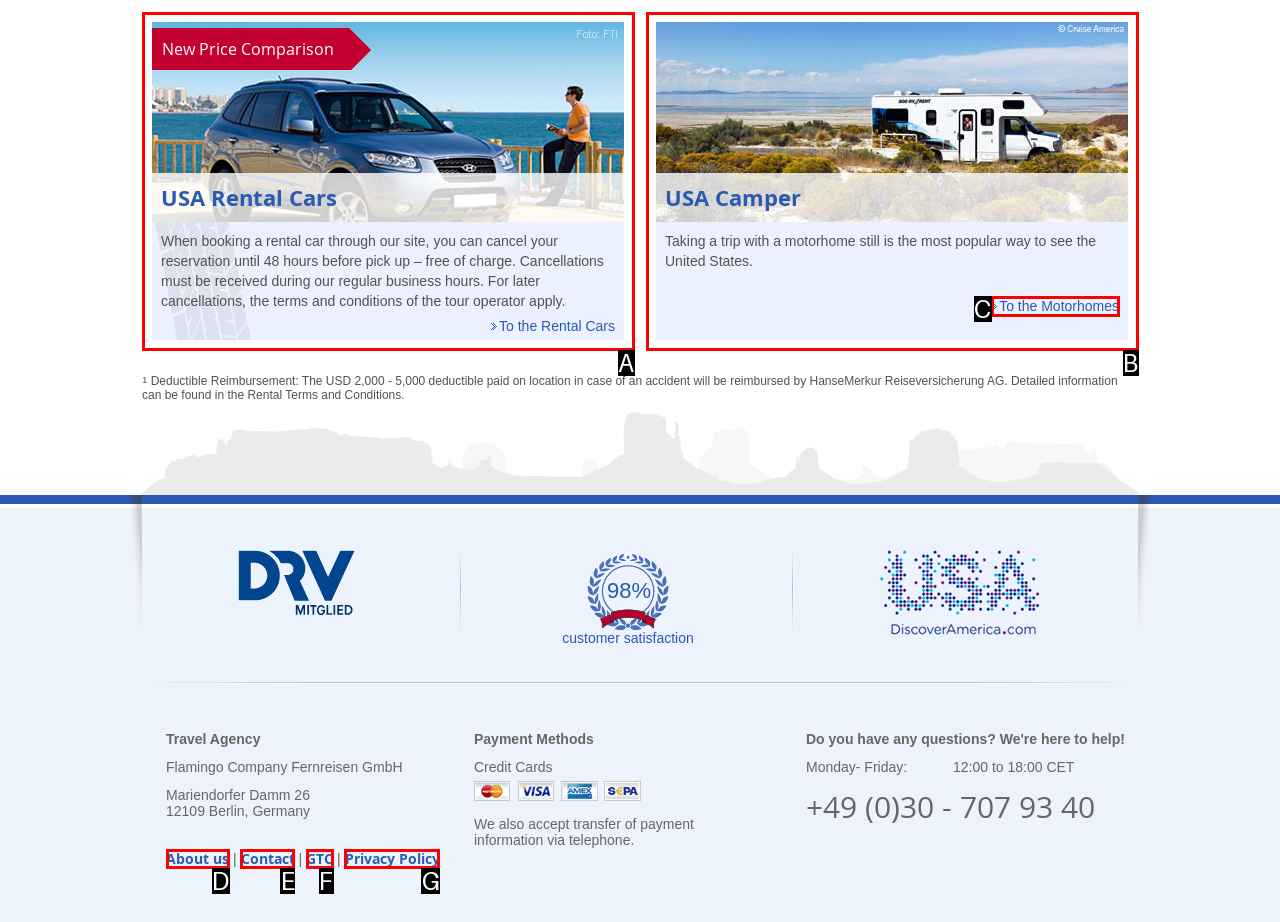Choose the letter that best represents the description: About us. Answer with the letter of the selected choice directly.

D